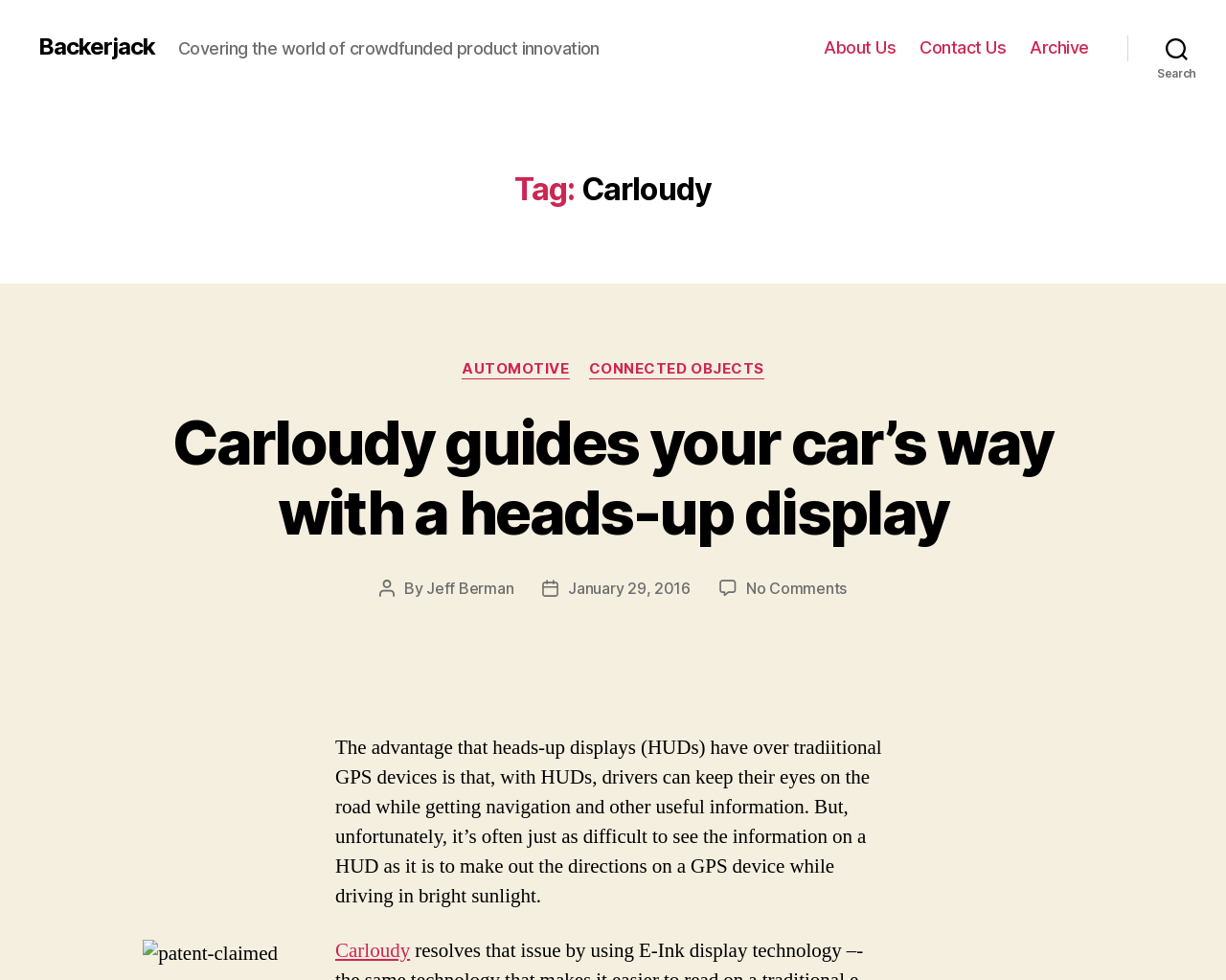What is the date of the article?
By examining the image, provide a one-word or phrase answer.

January 29, 2016